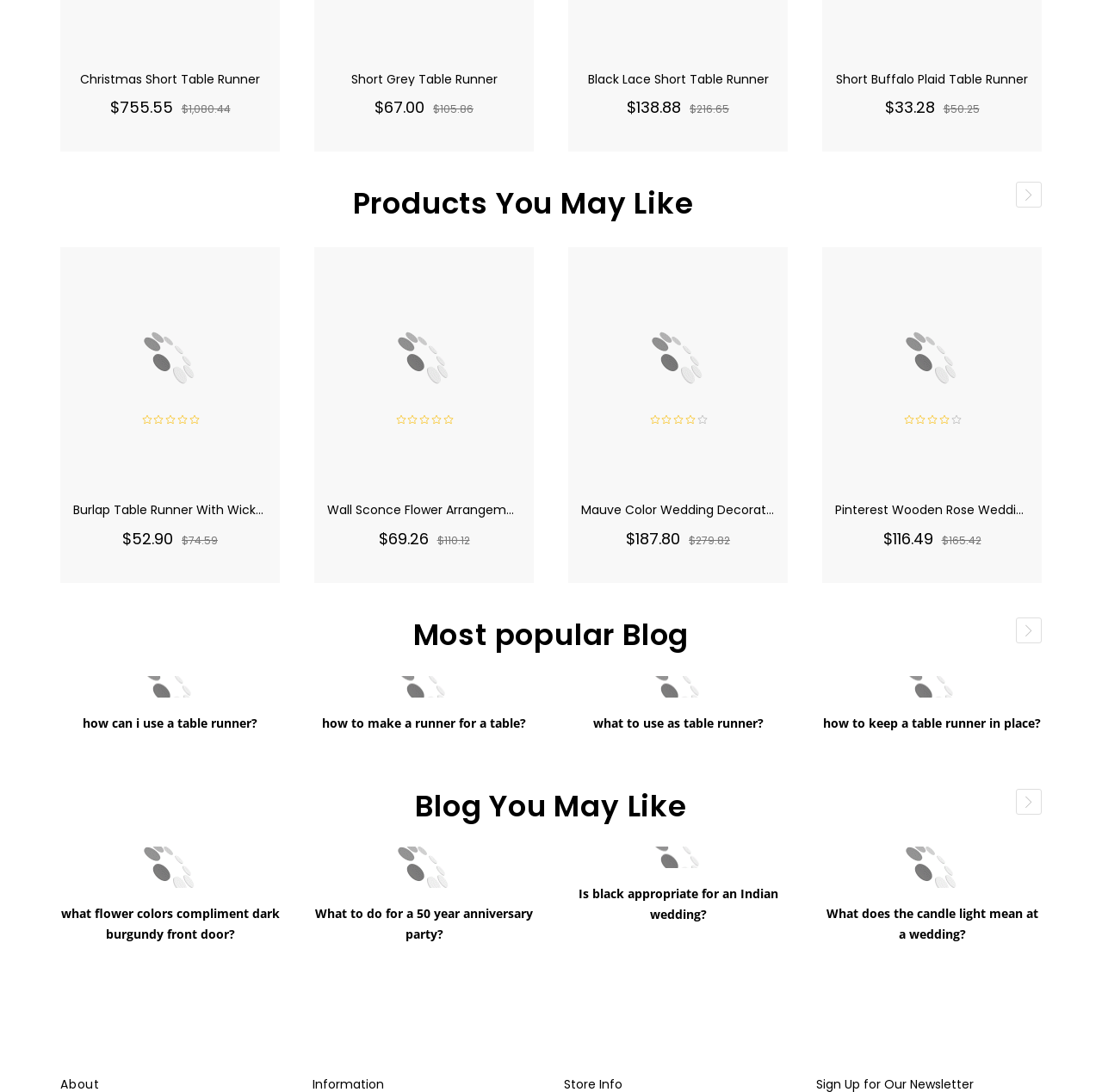Determine the bounding box coordinates of the clickable region to follow the instruction: "Click the 'ADD TO CART' button for 'Christmas Short Table Runner'".

[0.141, 0.137, 0.167, 0.146]